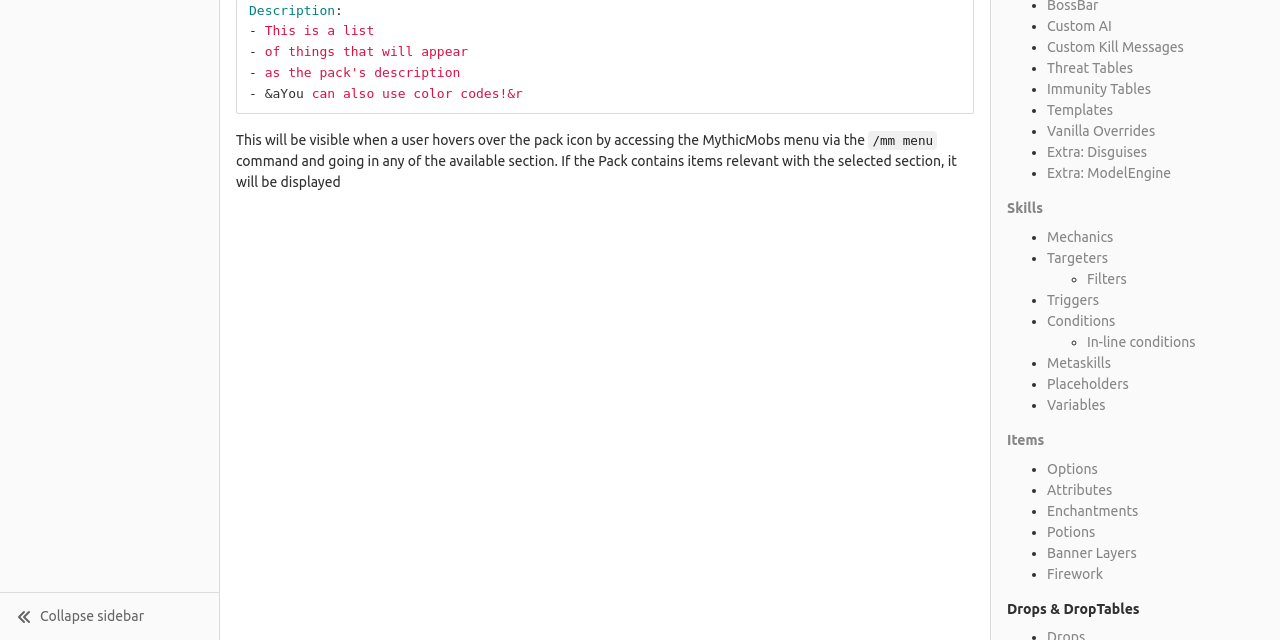Given the description "Metaskills", provide the bounding box coordinates of the corresponding UI element.

[0.818, 0.554, 0.868, 0.579]